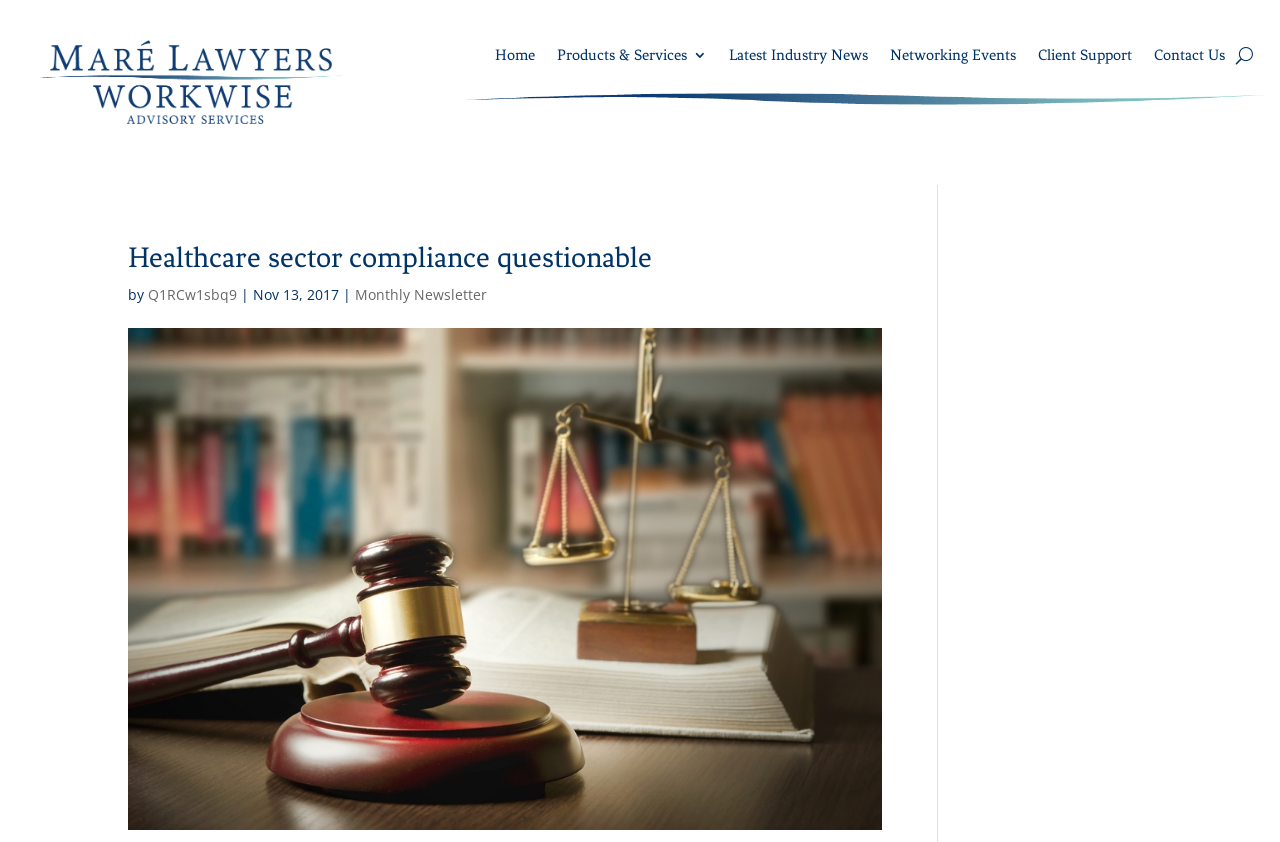Give a detailed account of the webpage, highlighting key information.

The webpage appears to be a news article or blog post from Mare Lawyers Workwise Advisory, focusing on the healthcare sector's compliance issues. 

At the top left of the page, there is a logo image, accompanied by a link. Below this, there is a navigation menu with six links: Home, Products & Services 3, Latest Industry News, Networking Events, Client Support, and Contact Us. These links are positioned horizontally, with Home on the left and Contact Us on the right.

On the top right side of the page, there is a button labeled "U" and another image.

The main content of the page is a news article with the title "Healthcare sector compliance questionable" in a large font. Below the title, there is a byline with the text "by" followed by a link to the author's profile. The article's publication date, "Nov 13, 2017", is also displayed. Additionally, there is a link to the "Monthly Newsletter" on the right side of the byline.

There are no other notable elements on the page.